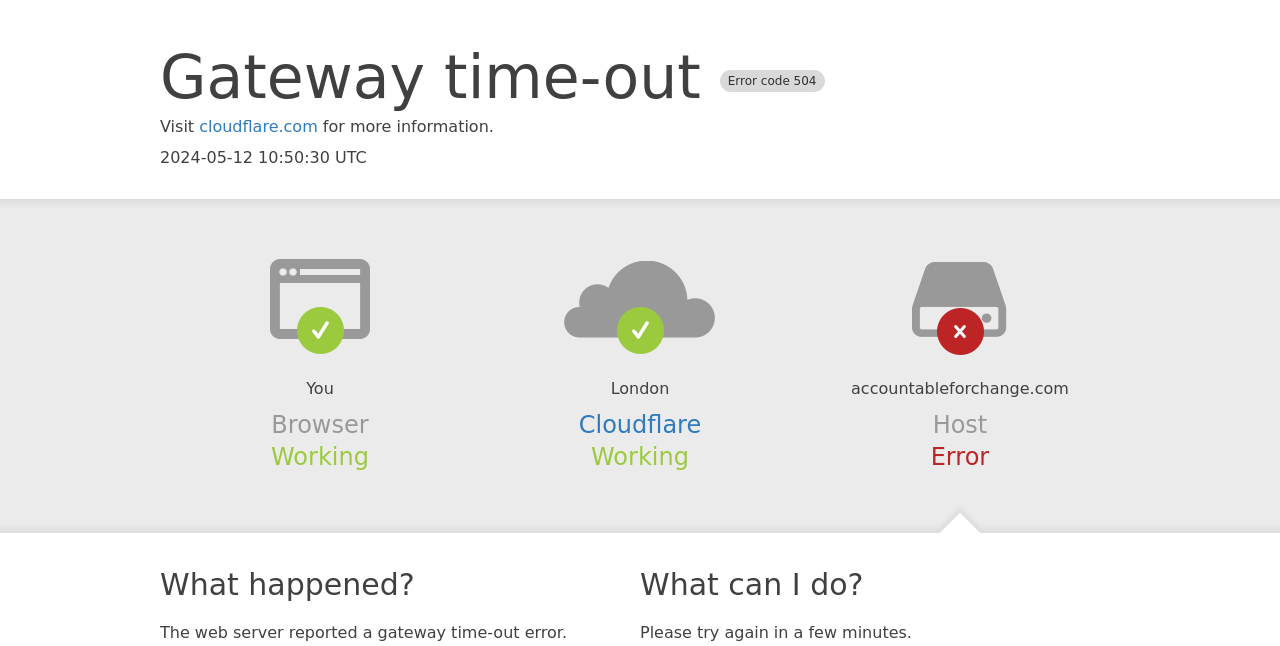Determine the title of the webpage and give its text content.

Gateway time-out Error code 504